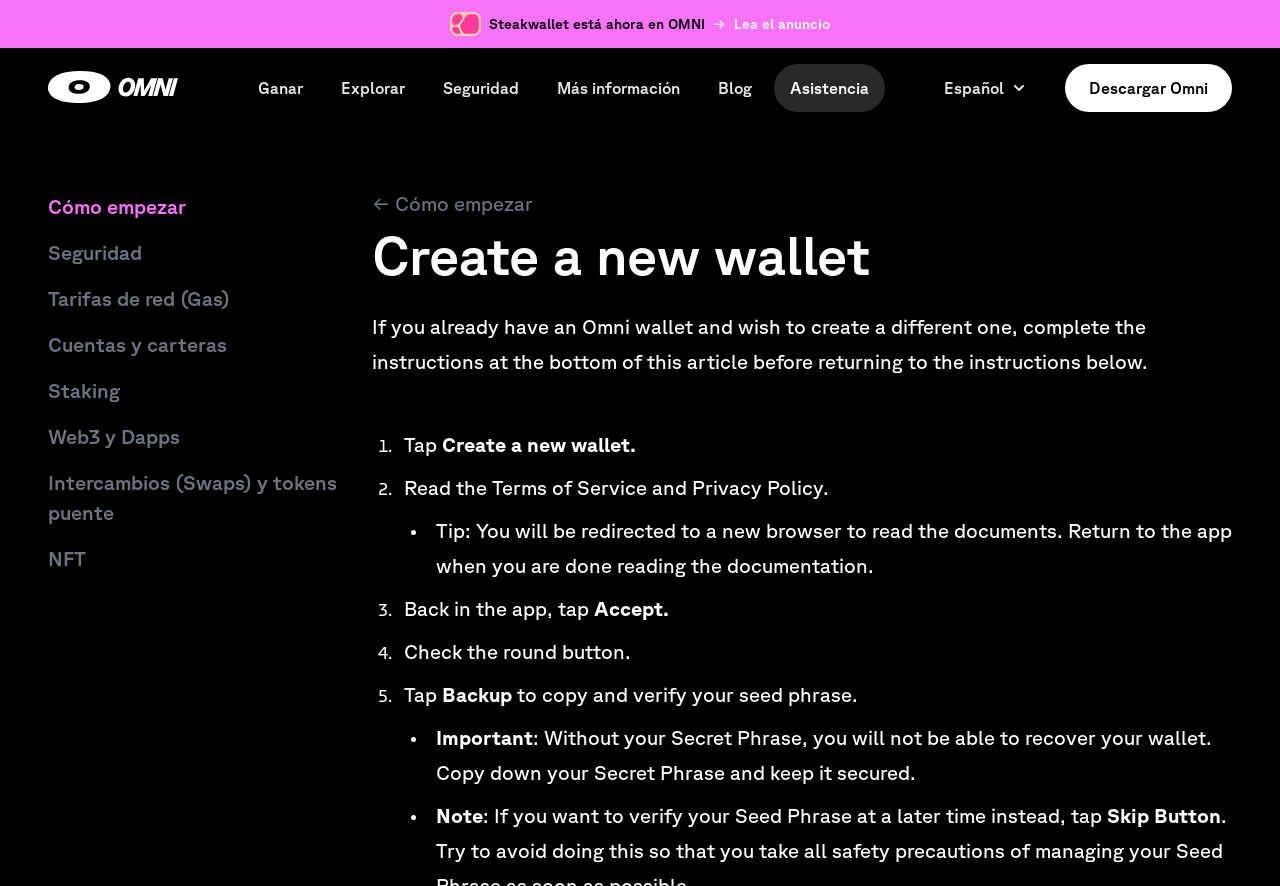Answer the question with a brief word or phrase:
What is the name of the wallet?

Omni